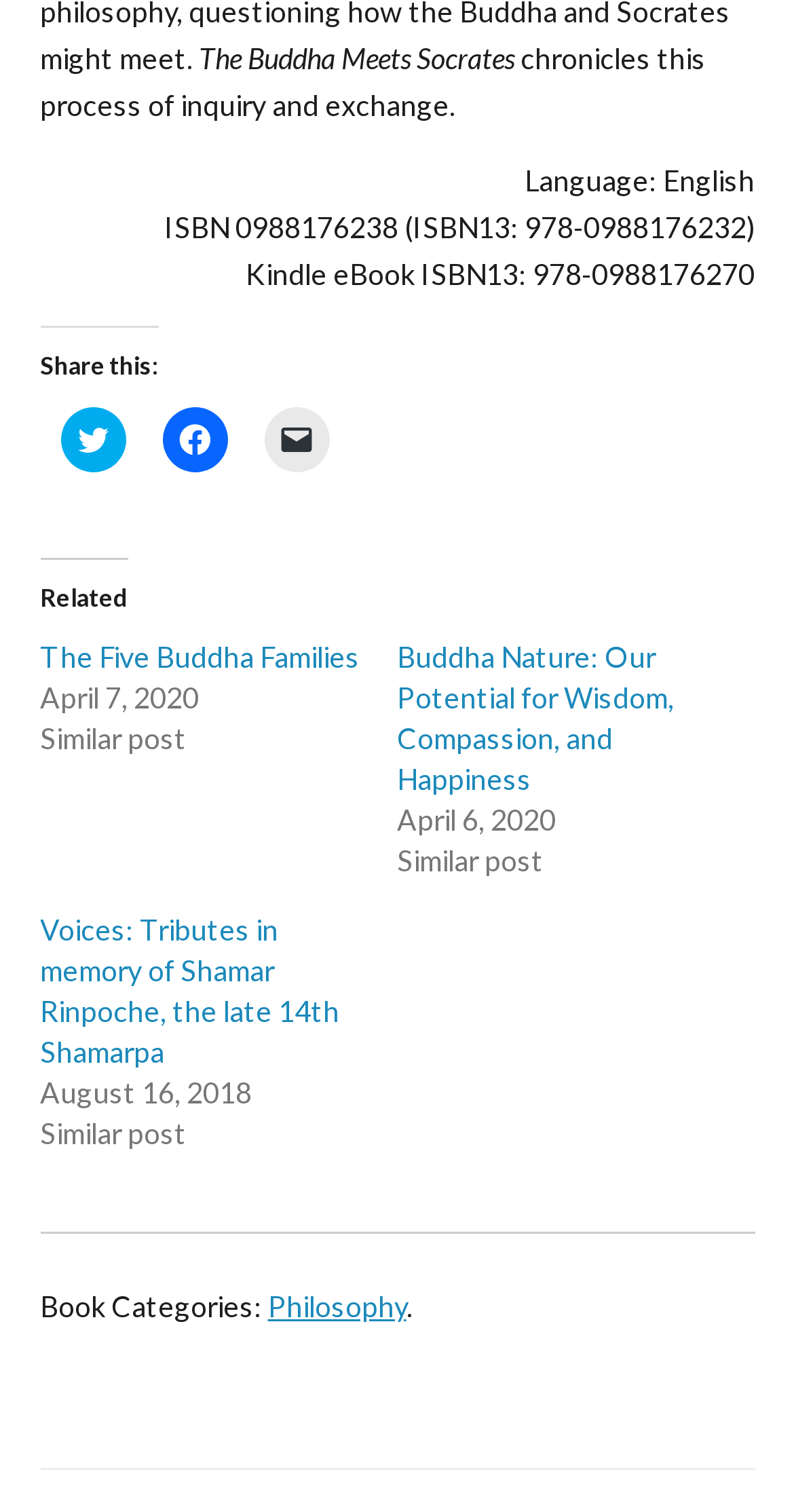Answer with a single word or phrase: 
How many related posts are shown?

3